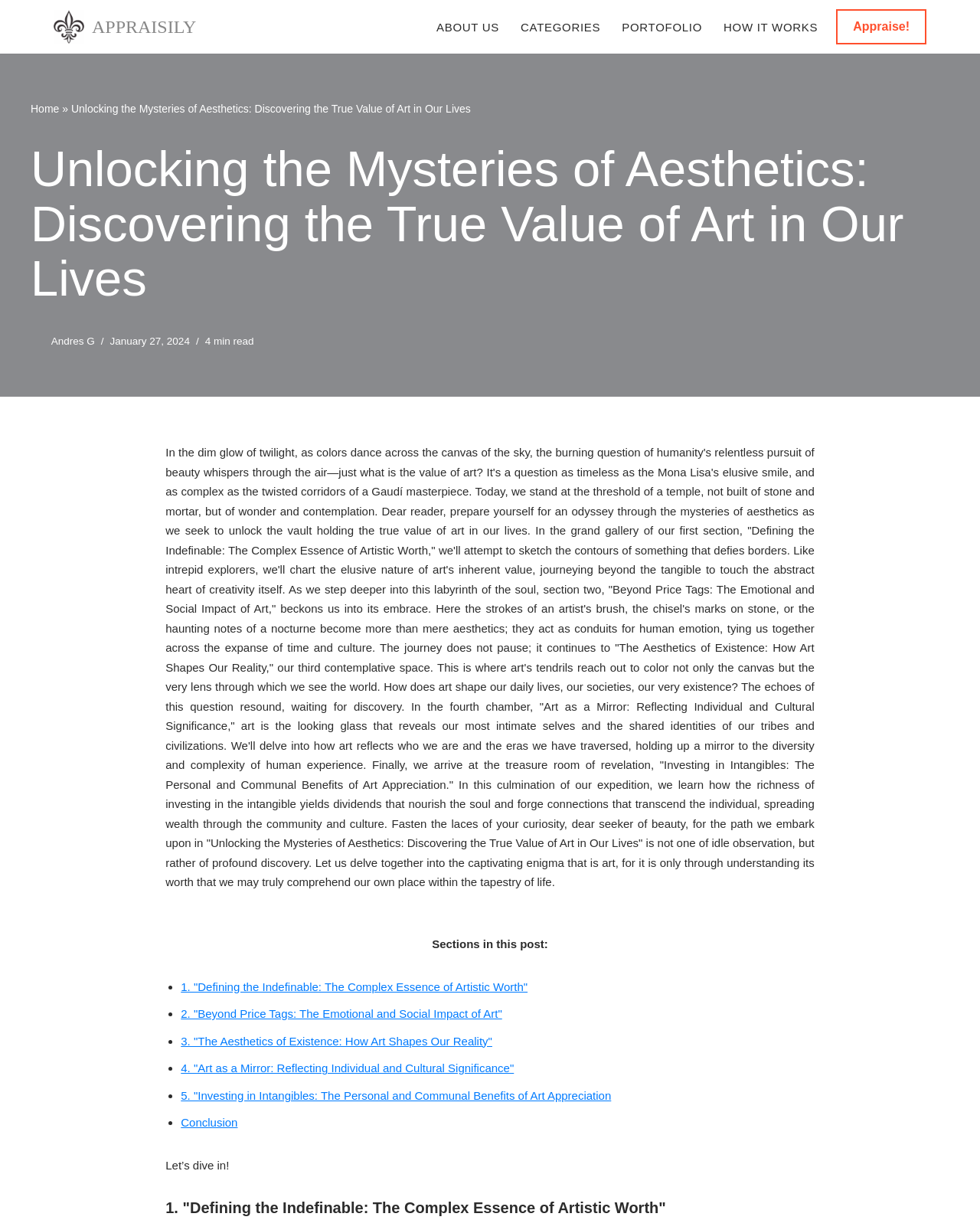How many sections are there in the article?
Craft a detailed and extensive response to the question.

The number of sections in the article can be determined by counting the list markers and corresponding links in the article. There are five list markers, each corresponding to a section of the article, namely 'Defining the Indefinable', 'Beyond Price Tags', 'The Aesthetics of Existence', 'Art as a Mirror', and 'Investing in Intangibles'.